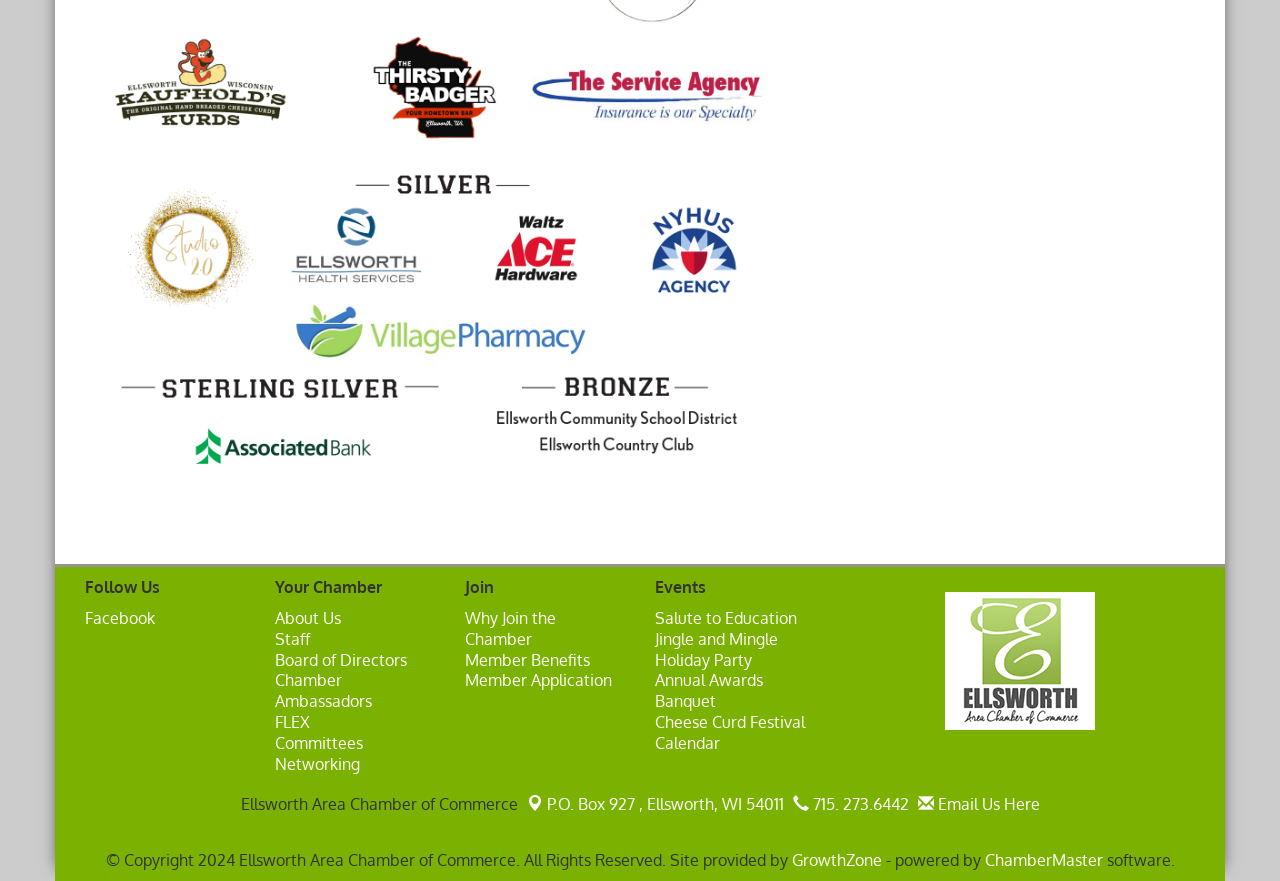With reference to the image, please provide a detailed answer to the following question: How many social media links are available?

I counted the number of social media links available on the webpage, which are 'Facebook' and the Chamber's logo, which is likely a link to their Facebook page or other social media platform.